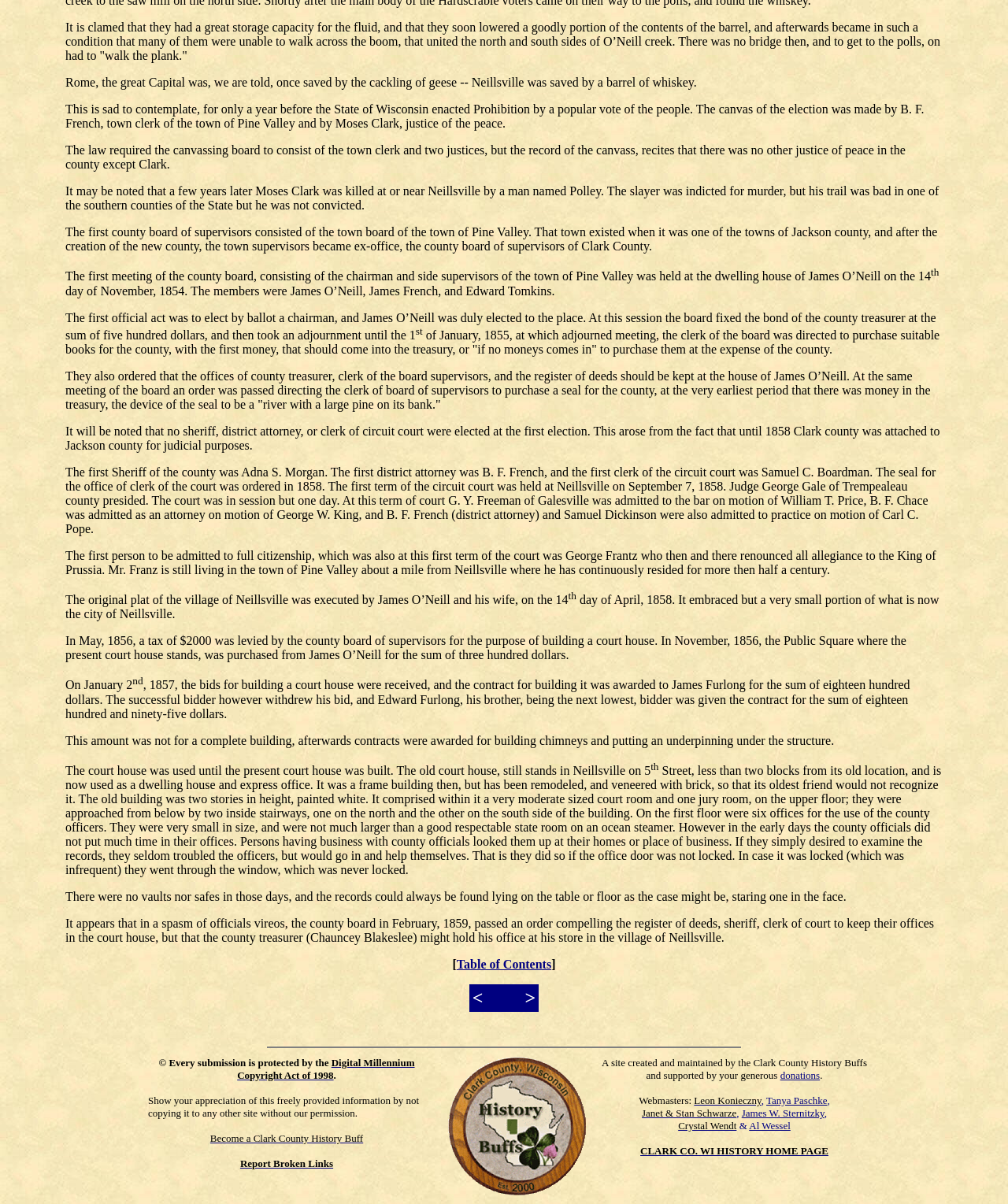Please give a short response to the question using one word or a phrase:
What is the name of the person who renounced all allegiance to the King of Prussia?

George Frantz